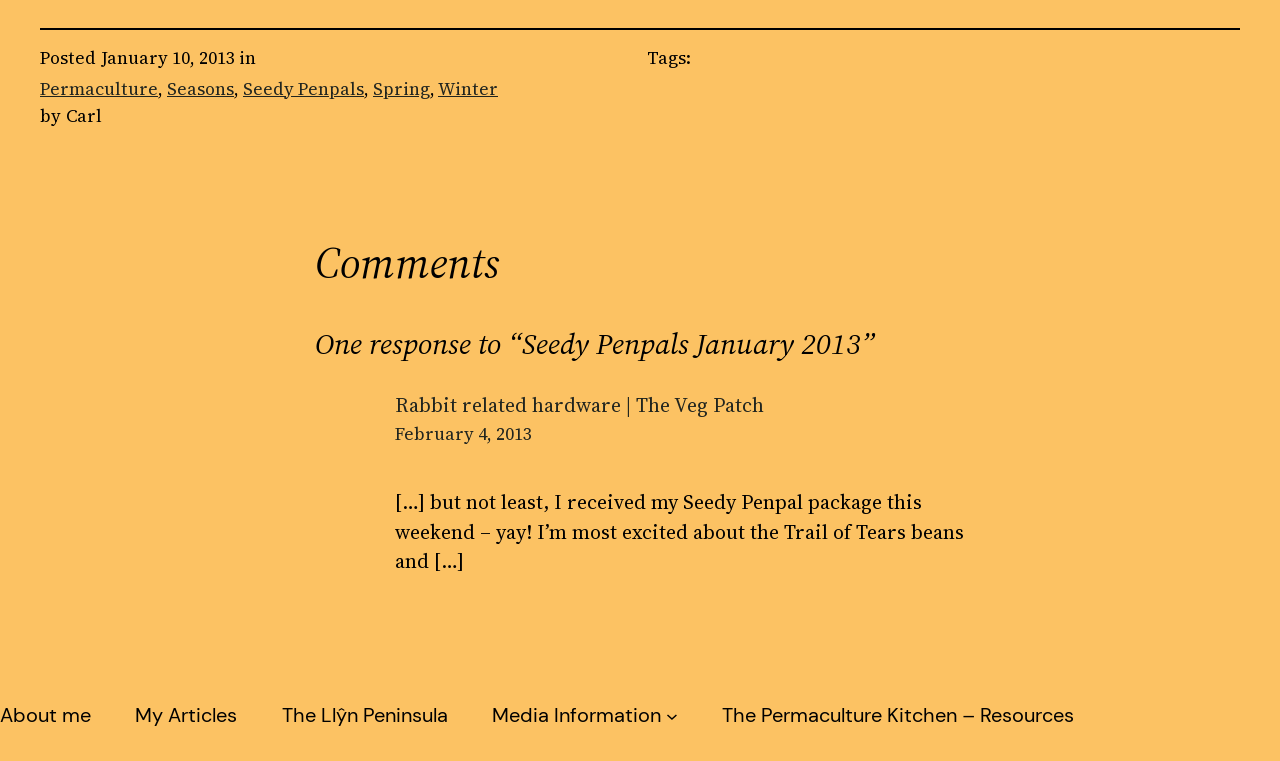Show me the bounding box coordinates of the clickable region to achieve the task as per the instruction: "Click on the 'Permaculture' link".

[0.031, 0.101, 0.123, 0.133]